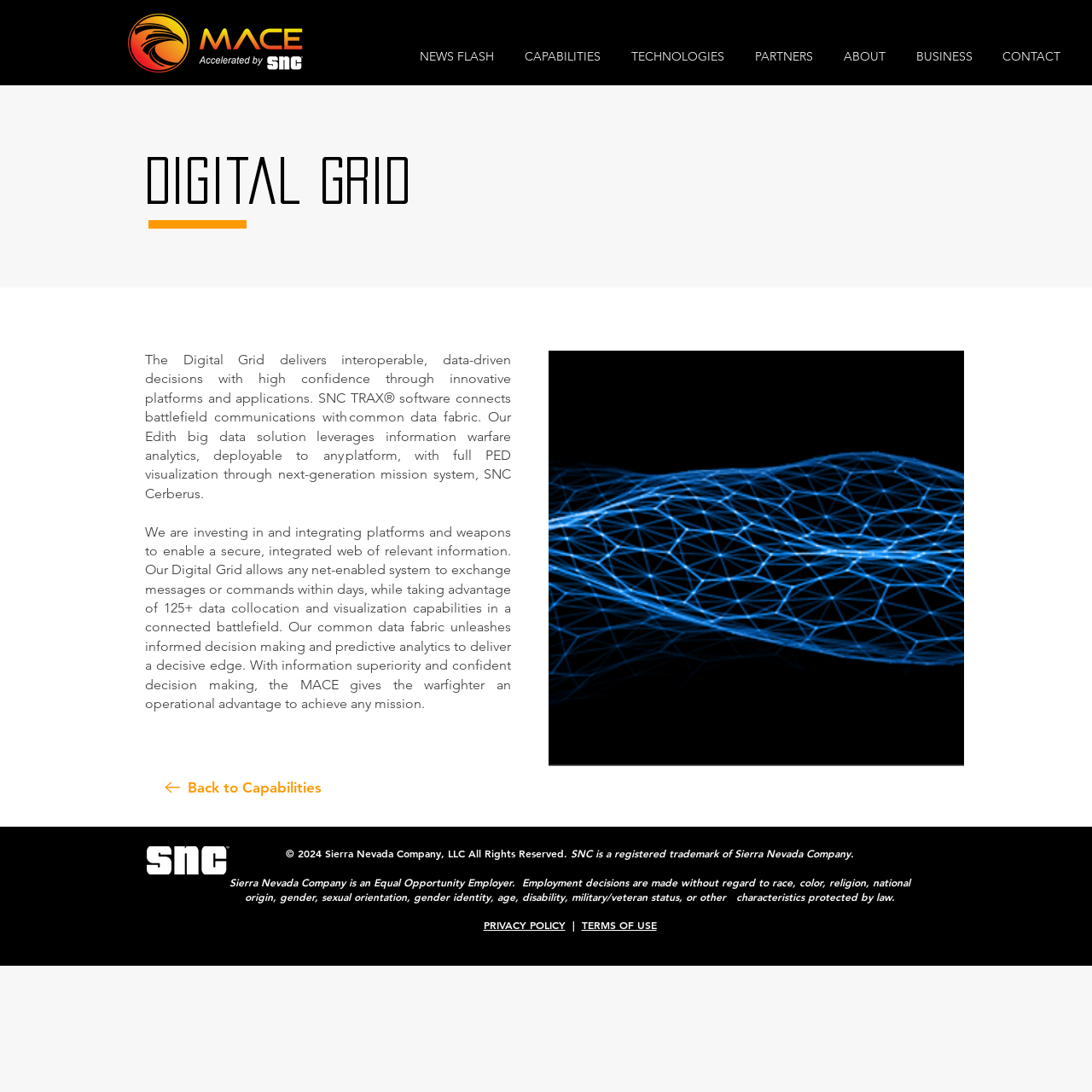Give a concise answer using only one word or phrase for this question:
What is the theme of the image on the right side of the page?

Digital Grid